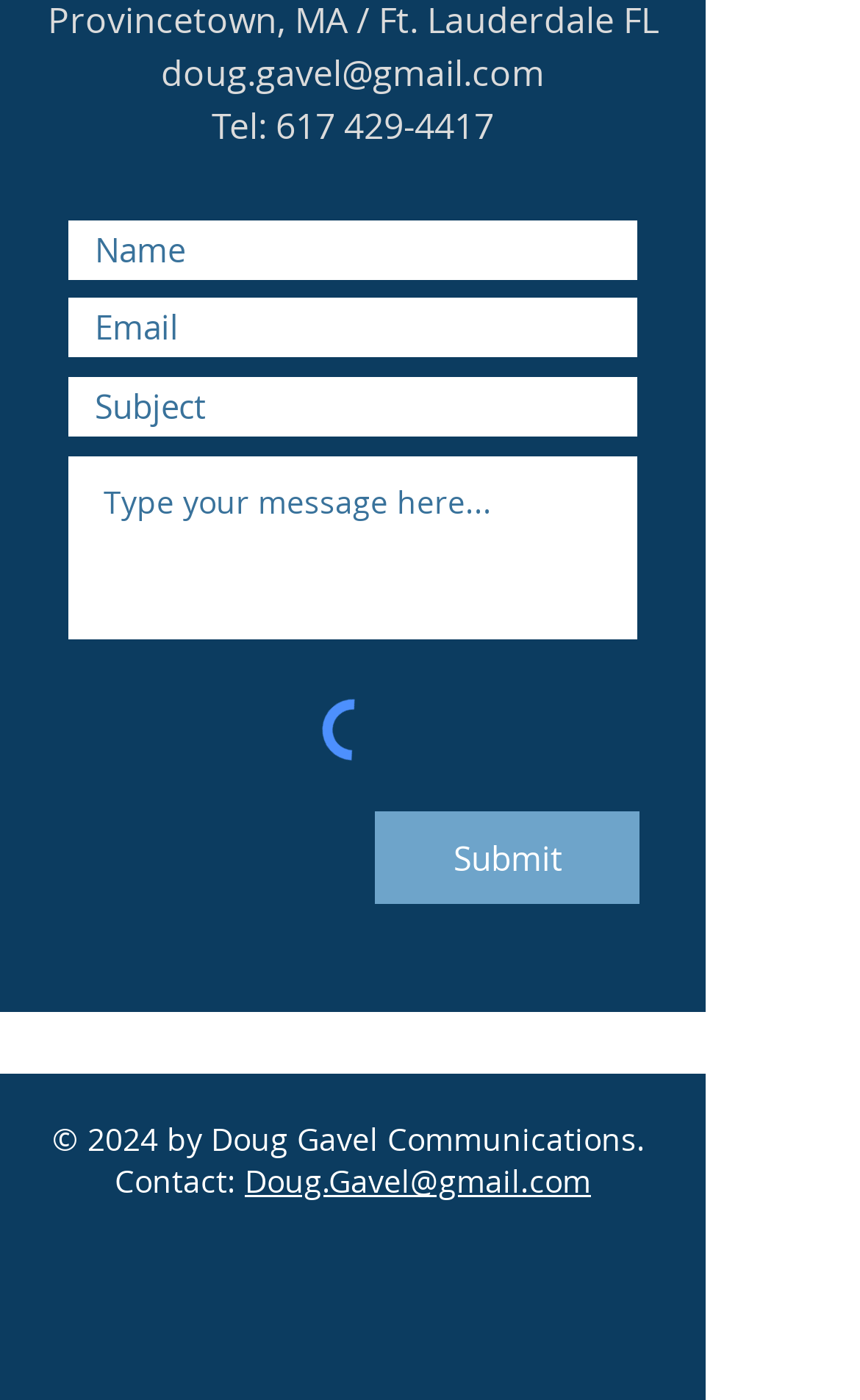Can you find the bounding box coordinates of the area I should click to execute the following instruction: "Click the submit button"?

[0.436, 0.58, 0.744, 0.646]